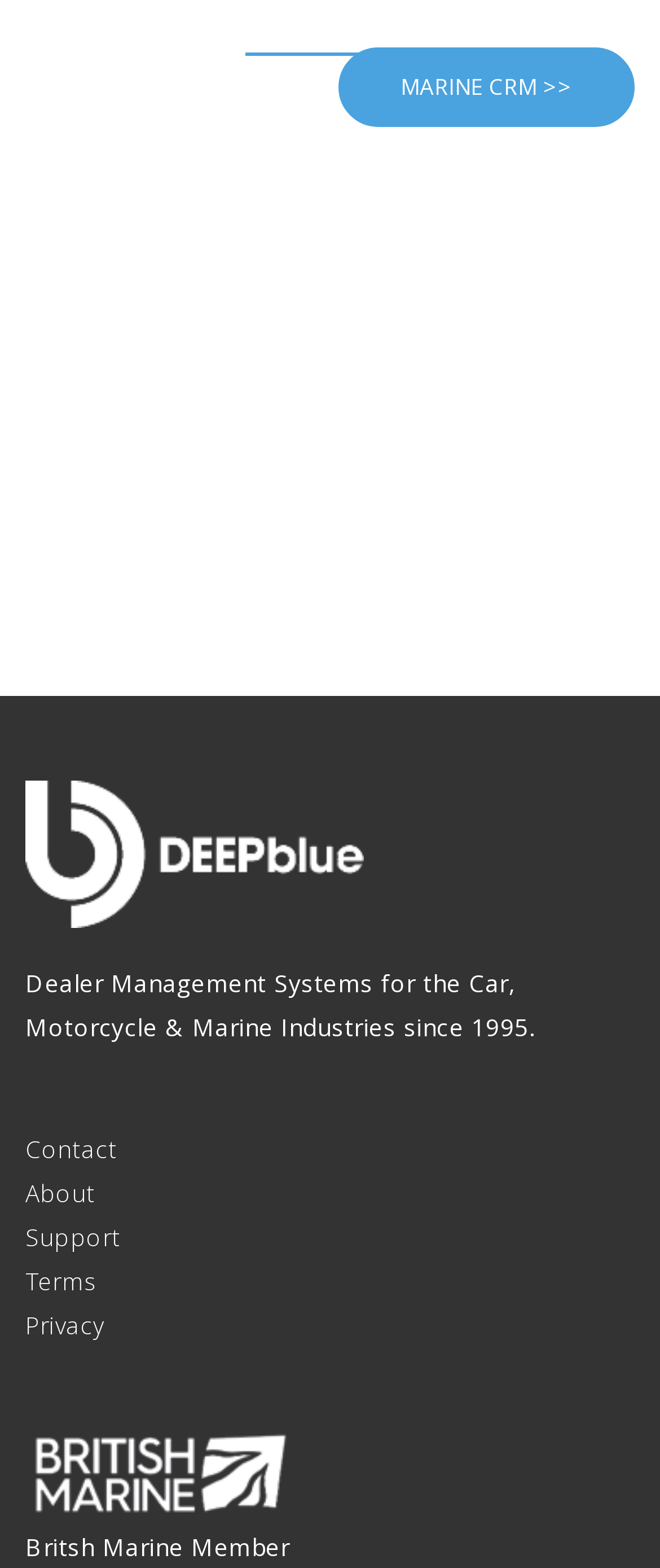Determine the bounding box coordinates of the UI element described by: "About".

[0.038, 0.751, 0.145, 0.771]